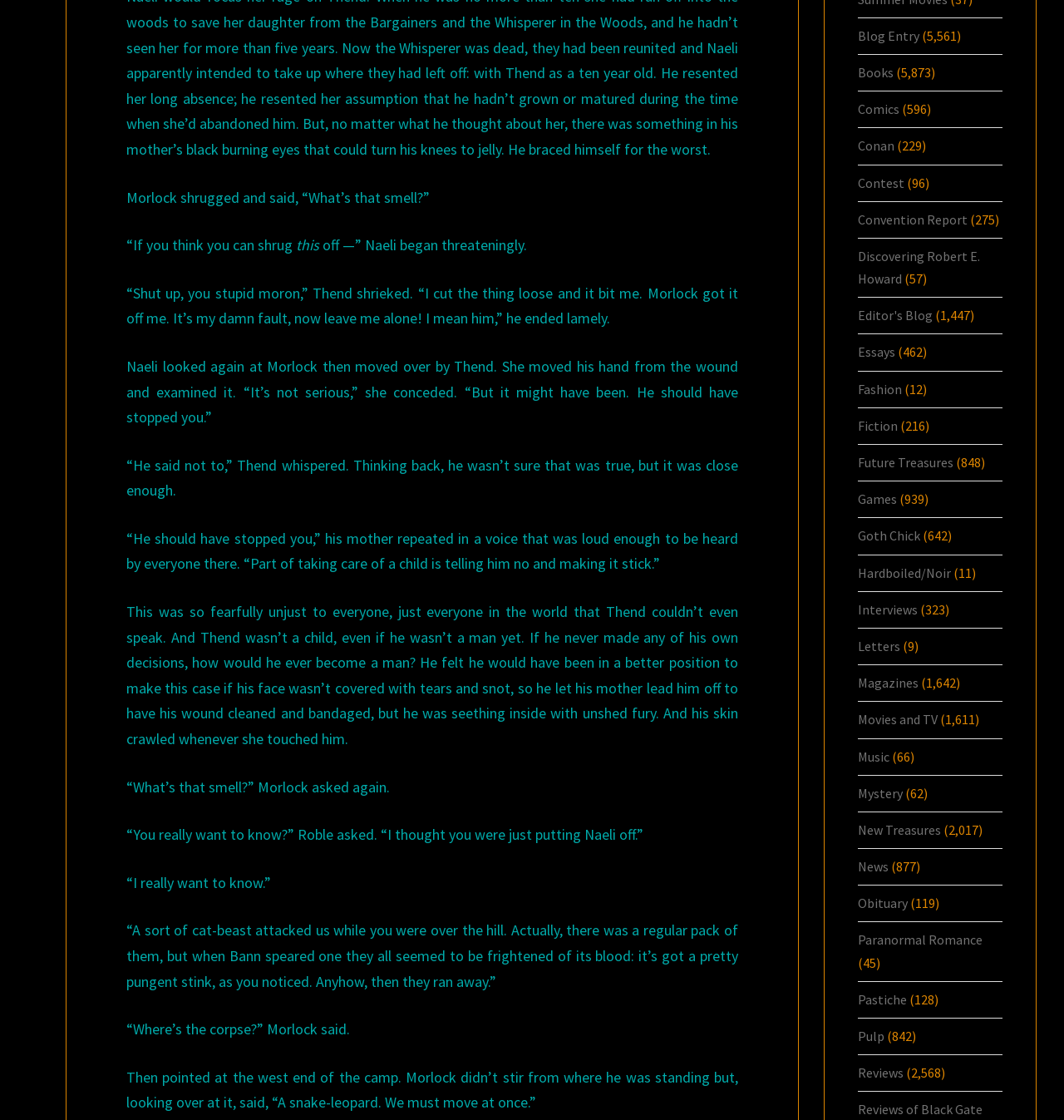Answer the question in a single word or phrase:
What is Naeli examining?

Thend's wound